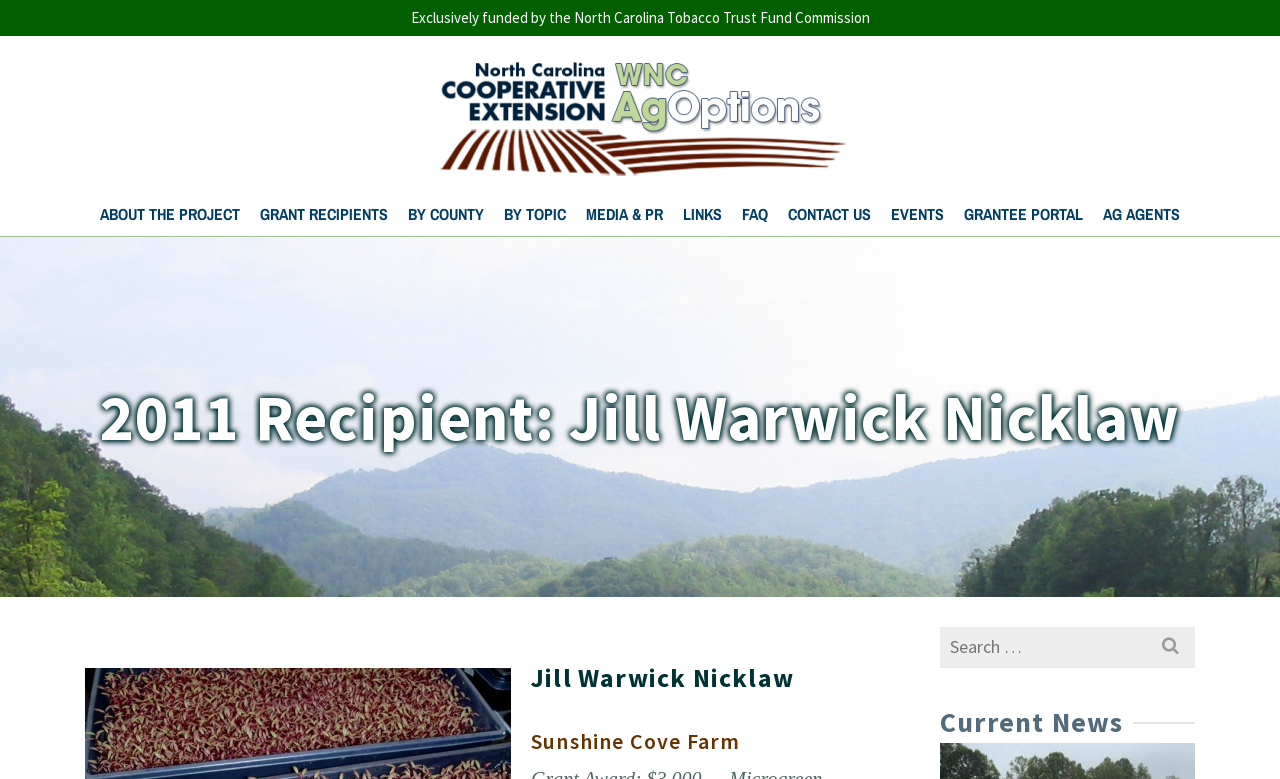Kindly determine the bounding box coordinates for the clickable area to achieve the given instruction: "search for something".

[0.734, 0.805, 0.934, 0.856]